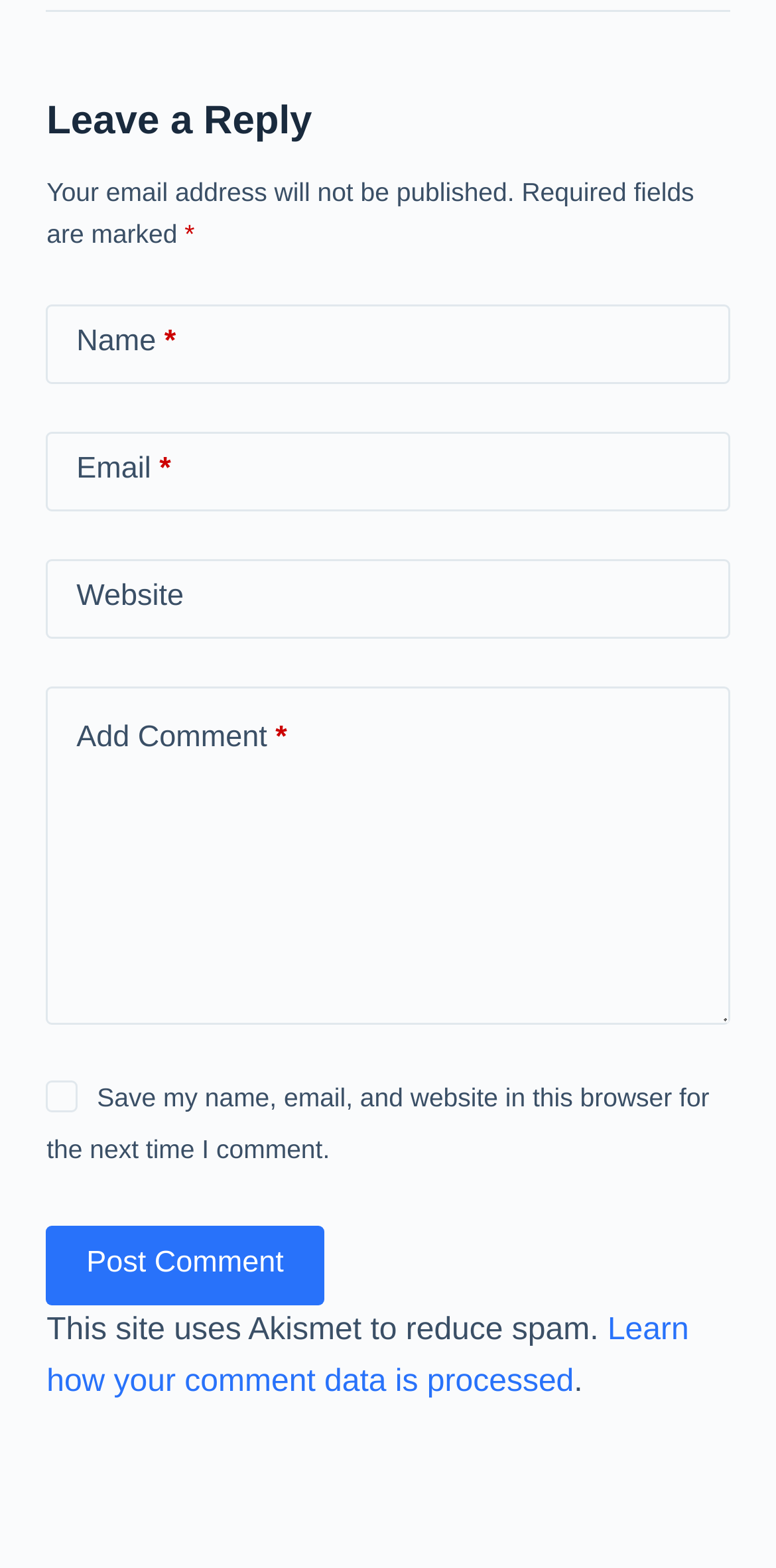Locate and provide the bounding box coordinates for the HTML element that matches this description: "parent_node: Email name="email"".

[0.06, 0.275, 0.94, 0.326]